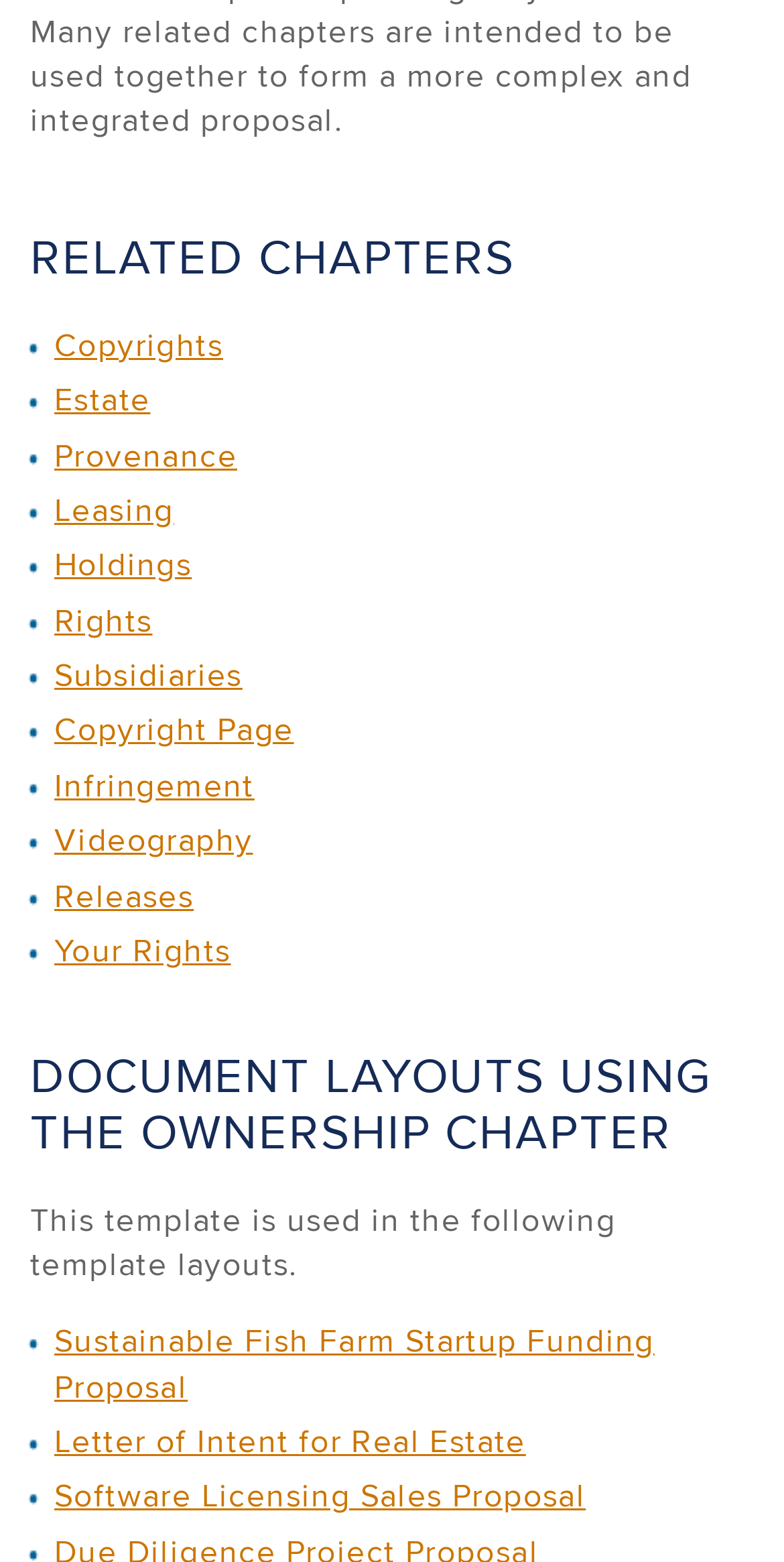Specify the bounding box coordinates of the element's region that should be clicked to achieve the following instruction: "Check the 'Releases' link". The bounding box coordinates consist of four float numbers between 0 and 1, in the format [left, top, right, bottom].

[0.069, 0.558, 0.247, 0.588]